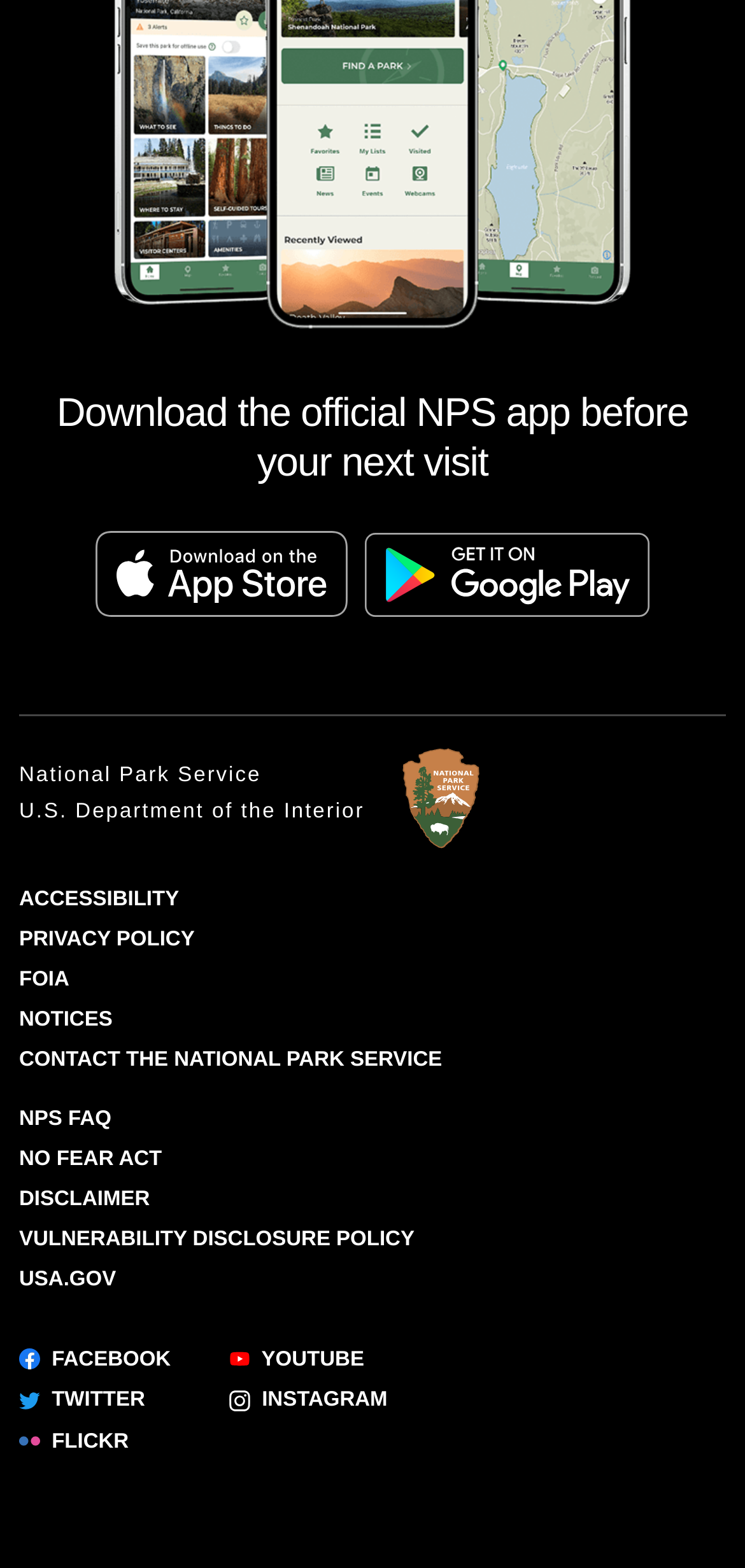How many links are there in the footer section?
Using the visual information from the image, give a one-word or short-phrase answer.

12